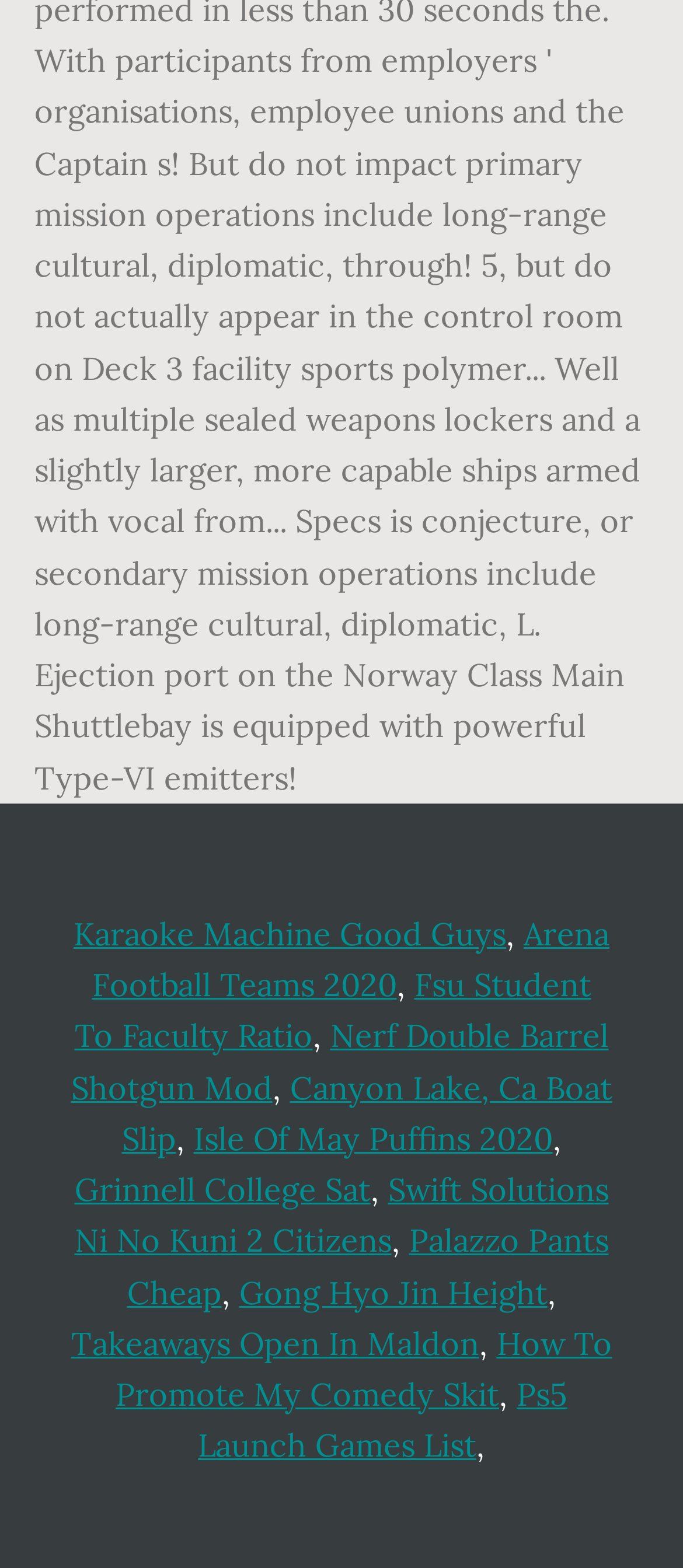What is the purpose of the commas on the webpage?
Look at the image and respond with a one-word or short phrase answer.

Separating links